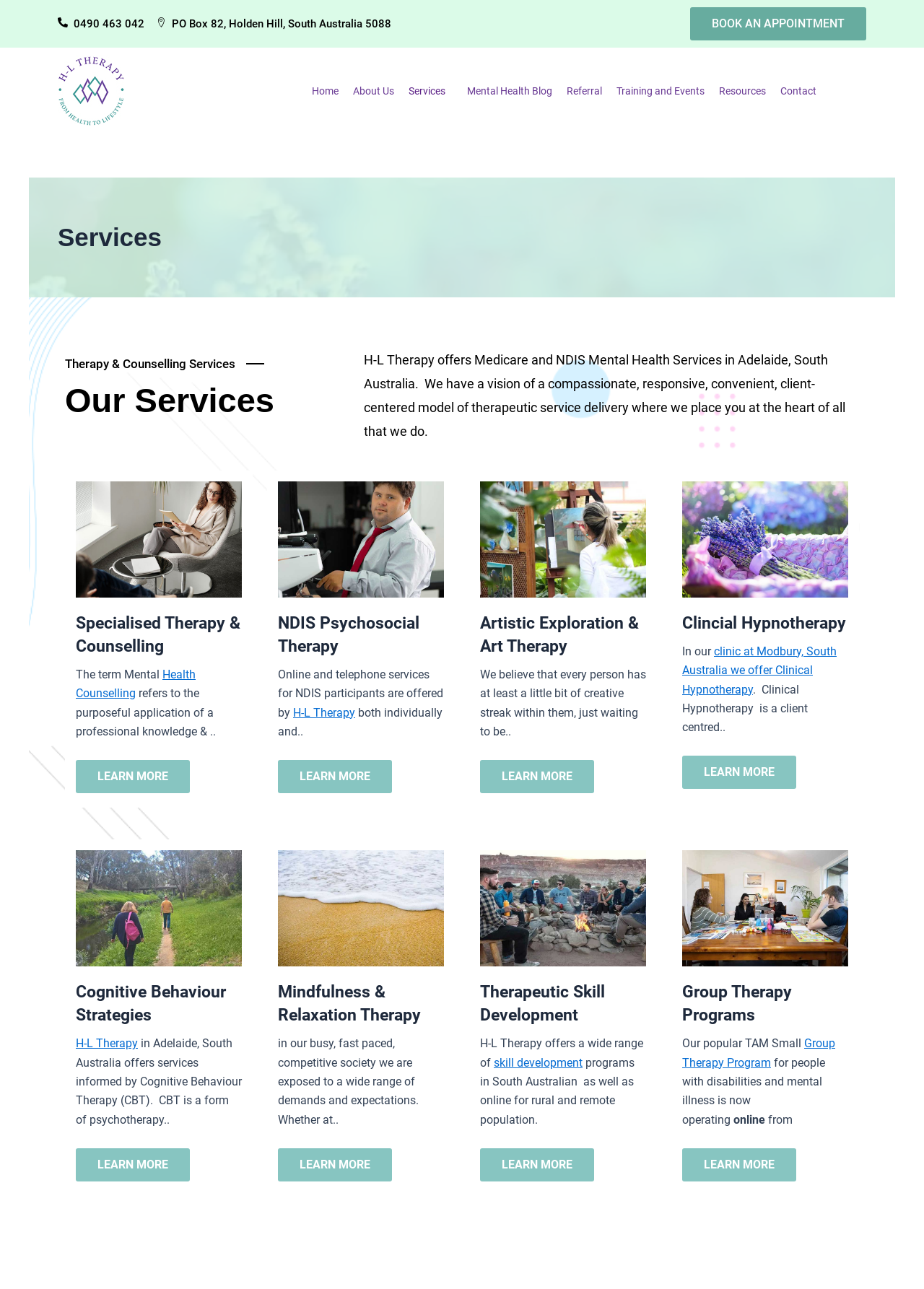Identify the bounding box coordinates for the element you need to click to achieve the following task: "Visit the Home page". The coordinates must be four float values ranging from 0 to 1, formatted as [left, top, right, bottom].

[0.33, 0.057, 0.374, 0.084]